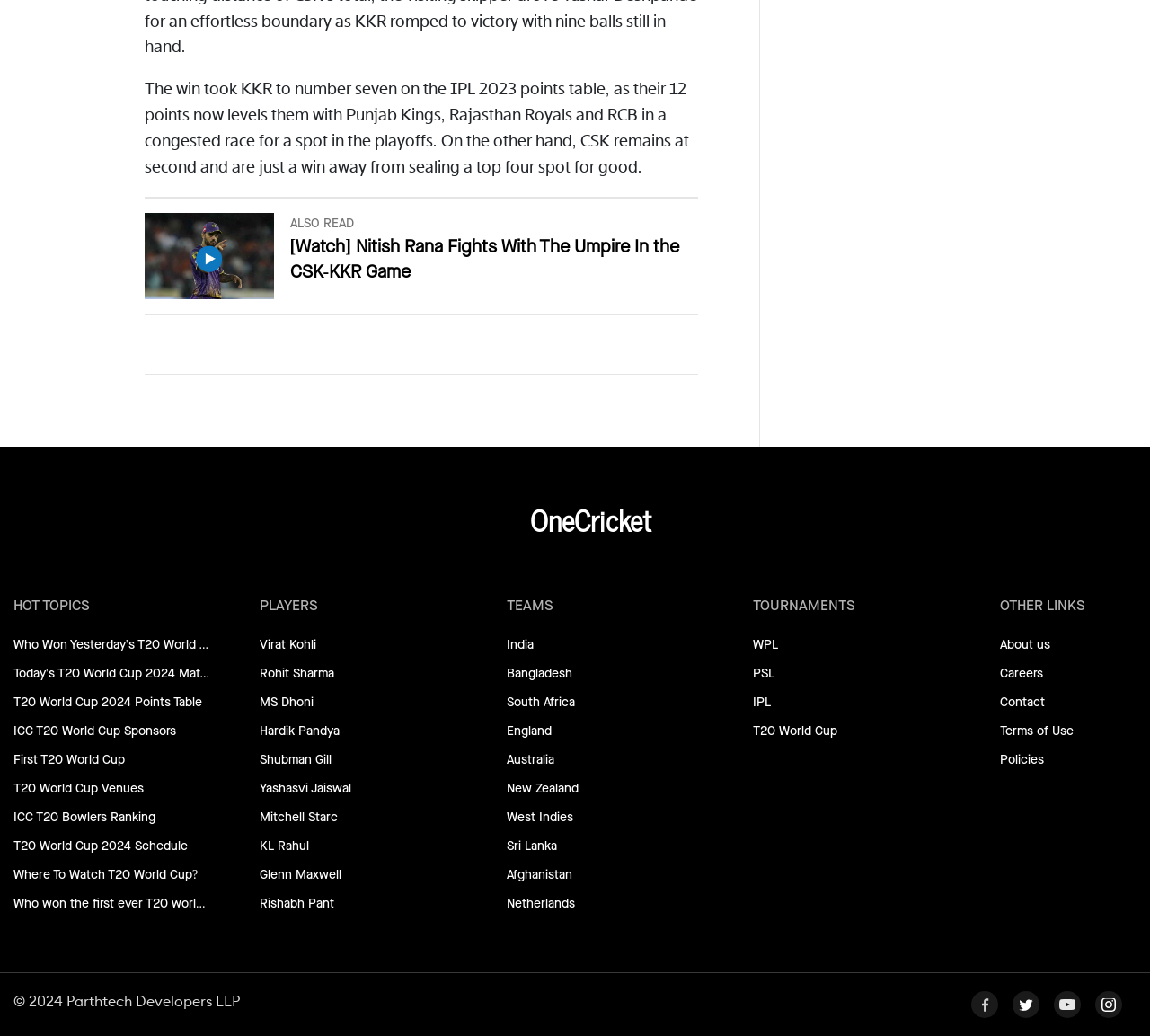Answer the question with a brief word or phrase:
What is the name of the company that developed the webpage?

Parthtech Developers LLP